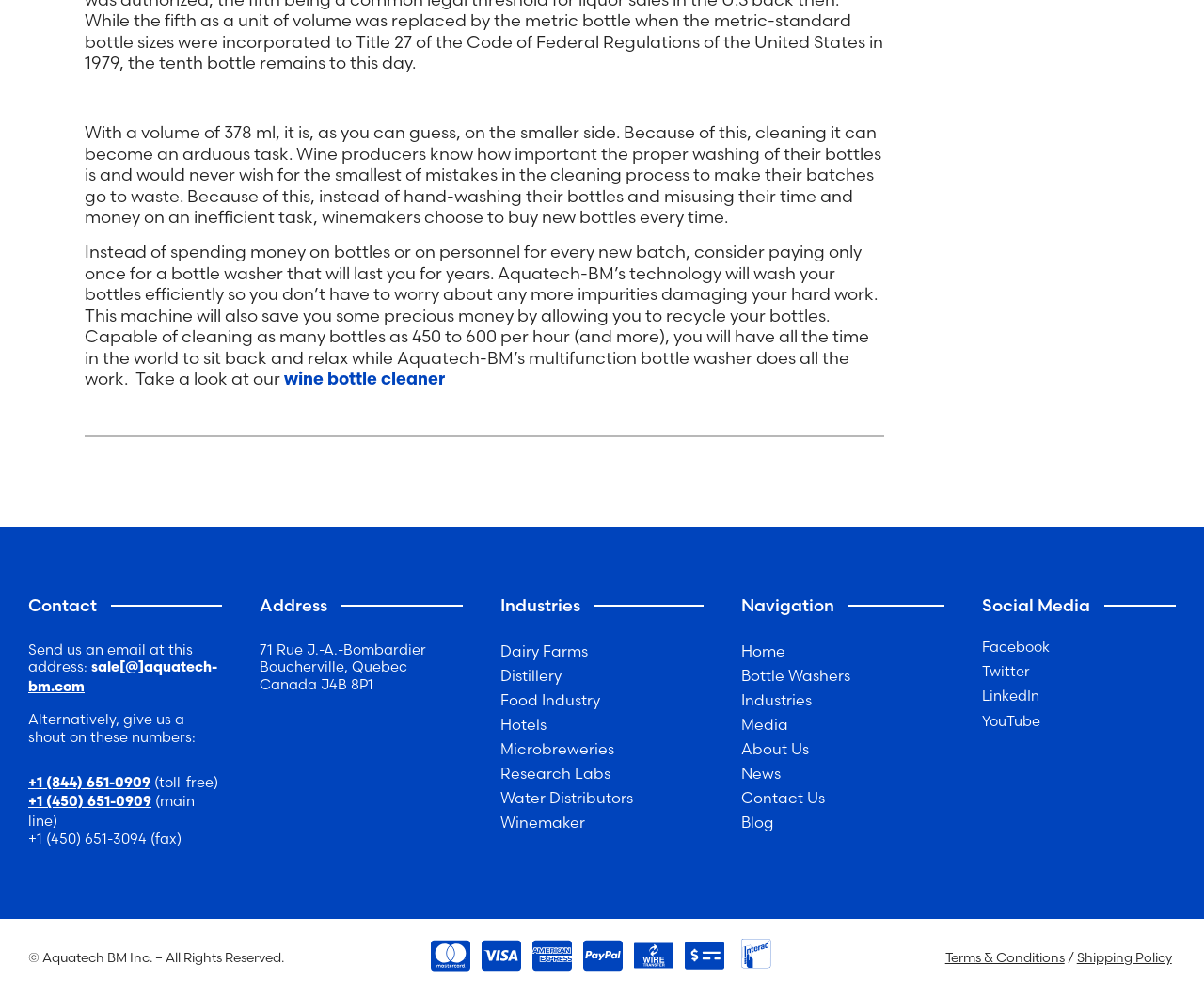Please specify the coordinates of the bounding box for the element that should be clicked to carry out this instruction: "Call the toll-free number". The coordinates must be four float numbers between 0 and 1, formatted as [left, top, right, bottom].

[0.023, 0.779, 0.125, 0.793]